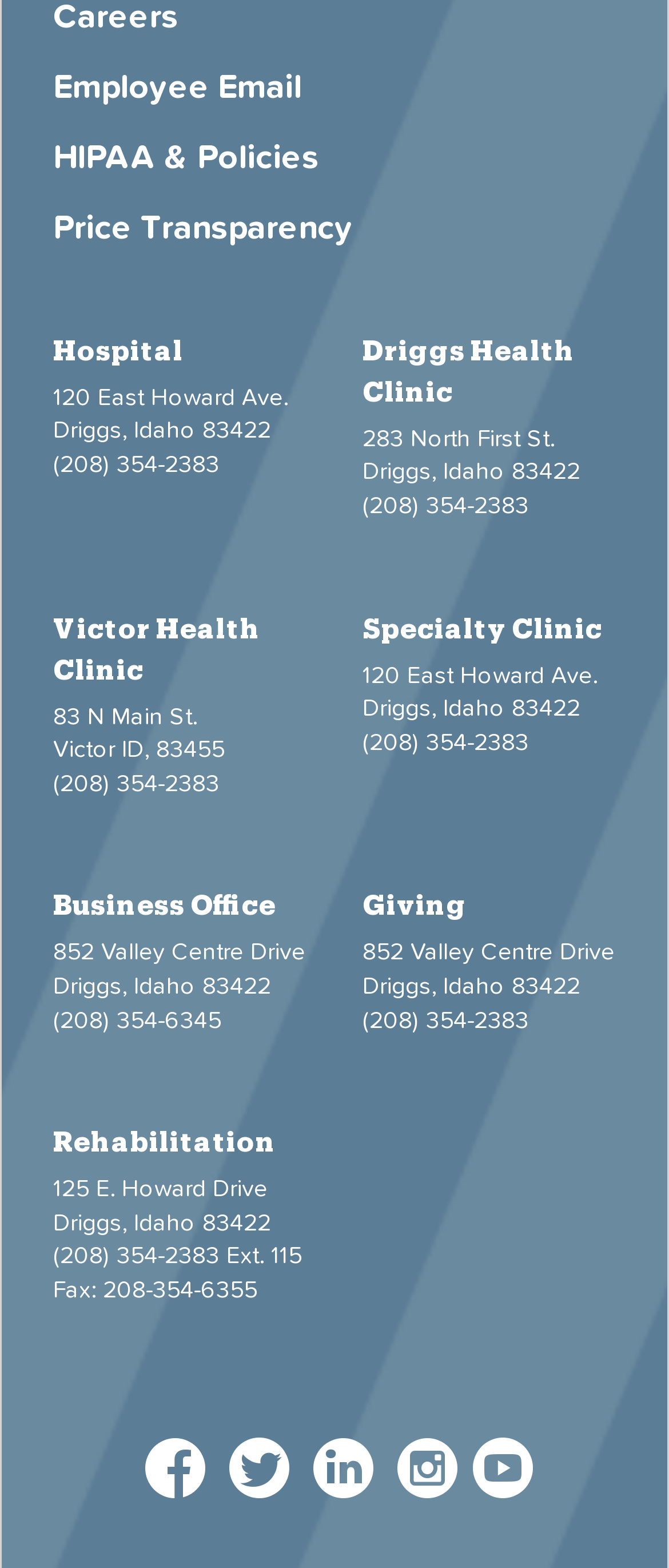What is the phone number of Driggs Health Clinic?
Using the image as a reference, answer the question with a short word or phrase.

(208) 354-2383